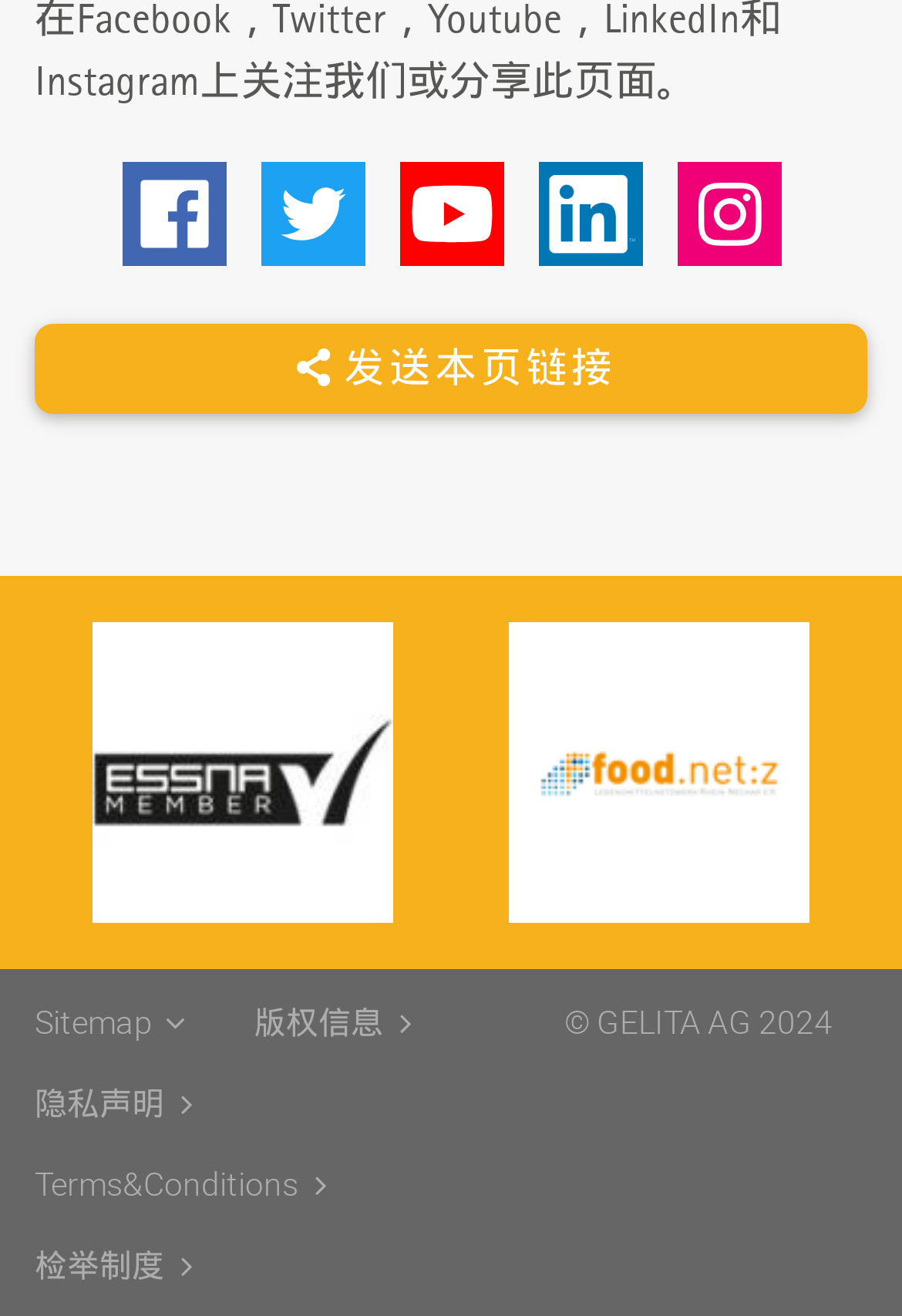Identify the coordinates of the bounding box for the element that must be clicked to accomplish the instruction: "Select german-innovation-award option".

[0.5, 0.473, 0.962, 0.701]